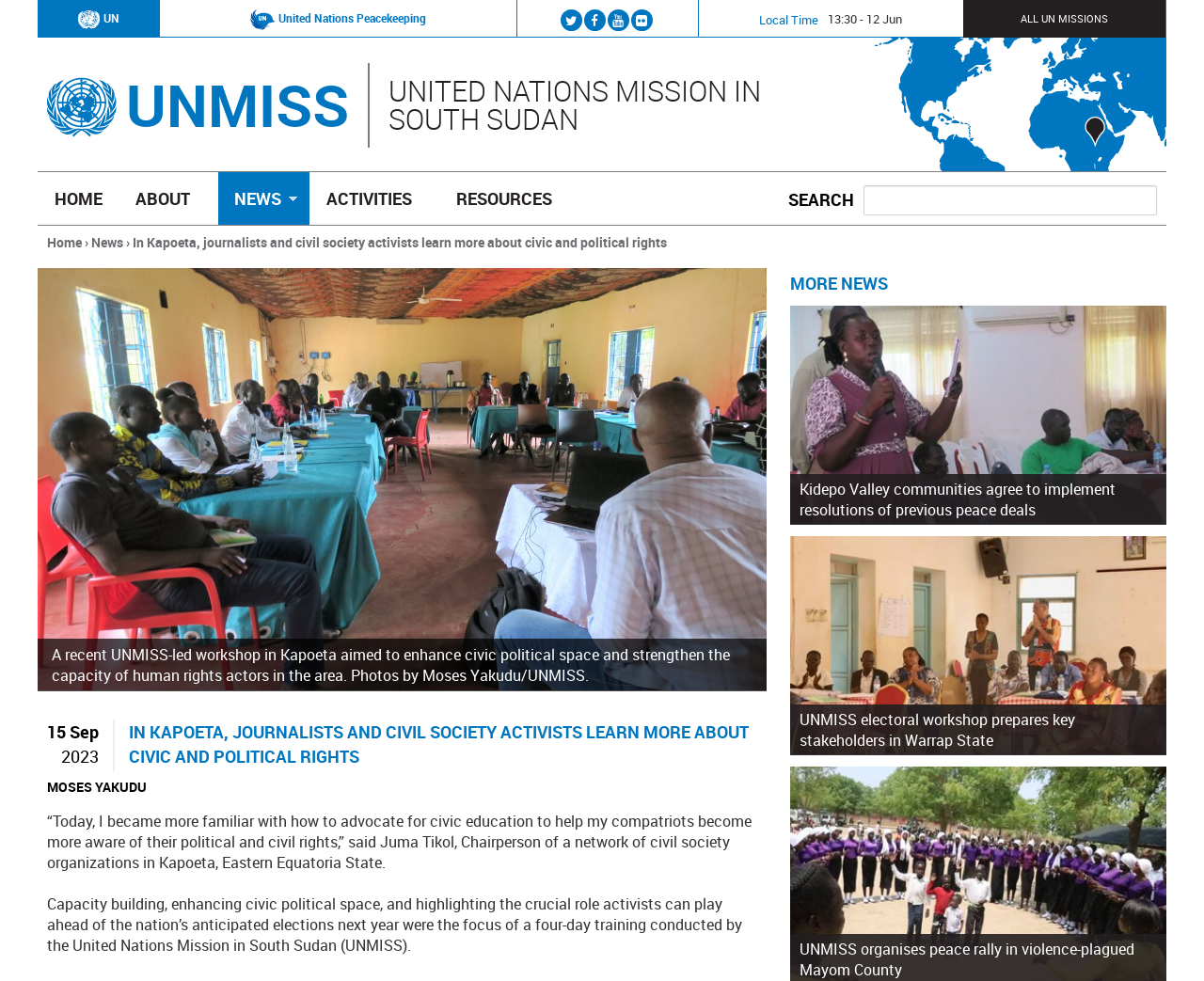Identify the bounding box coordinates for the element you need to click to achieve the following task: "Learn more about civic and political rights". The coordinates must be four float values ranging from 0 to 1, formatted as [left, top, right, bottom].

[0.103, 0.733, 0.637, 0.784]